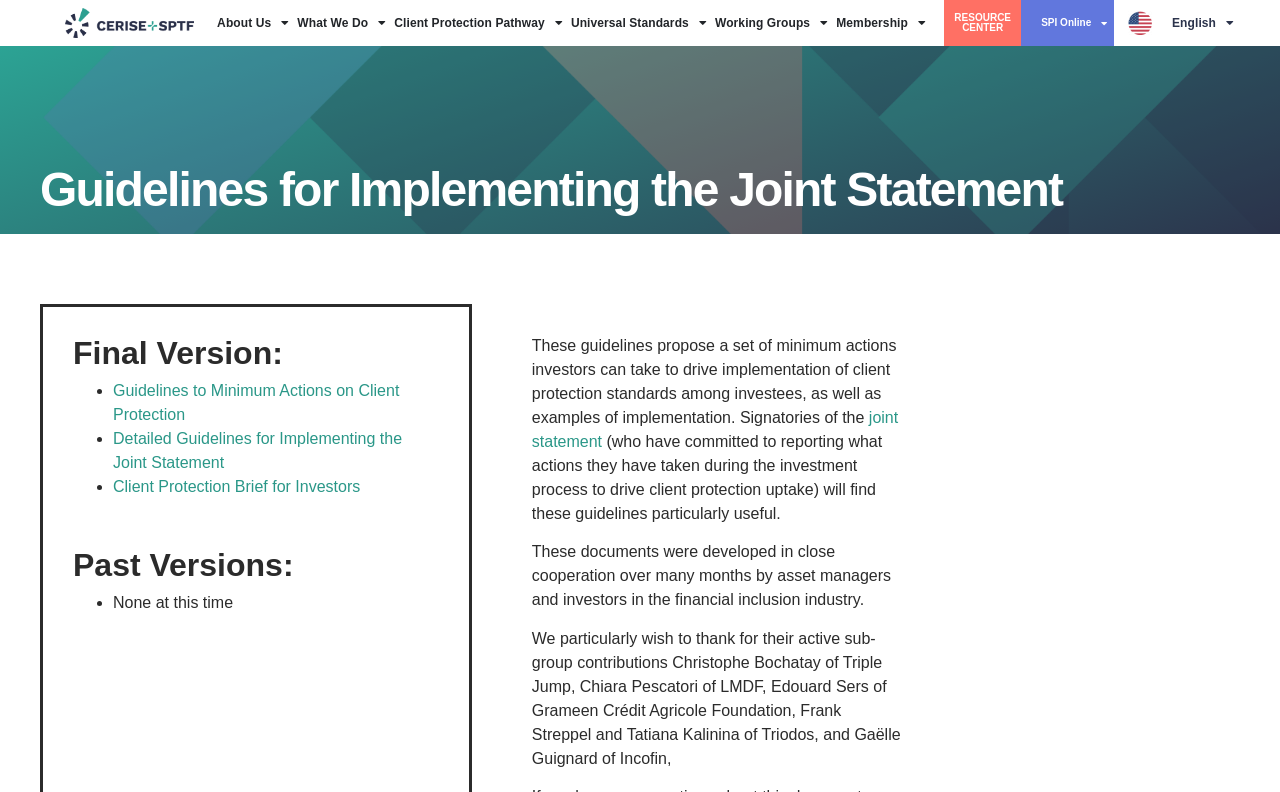Locate the bounding box coordinates of the segment that needs to be clicked to meet this instruction: "Click on About Us".

[0.166, 0.016, 0.229, 0.042]